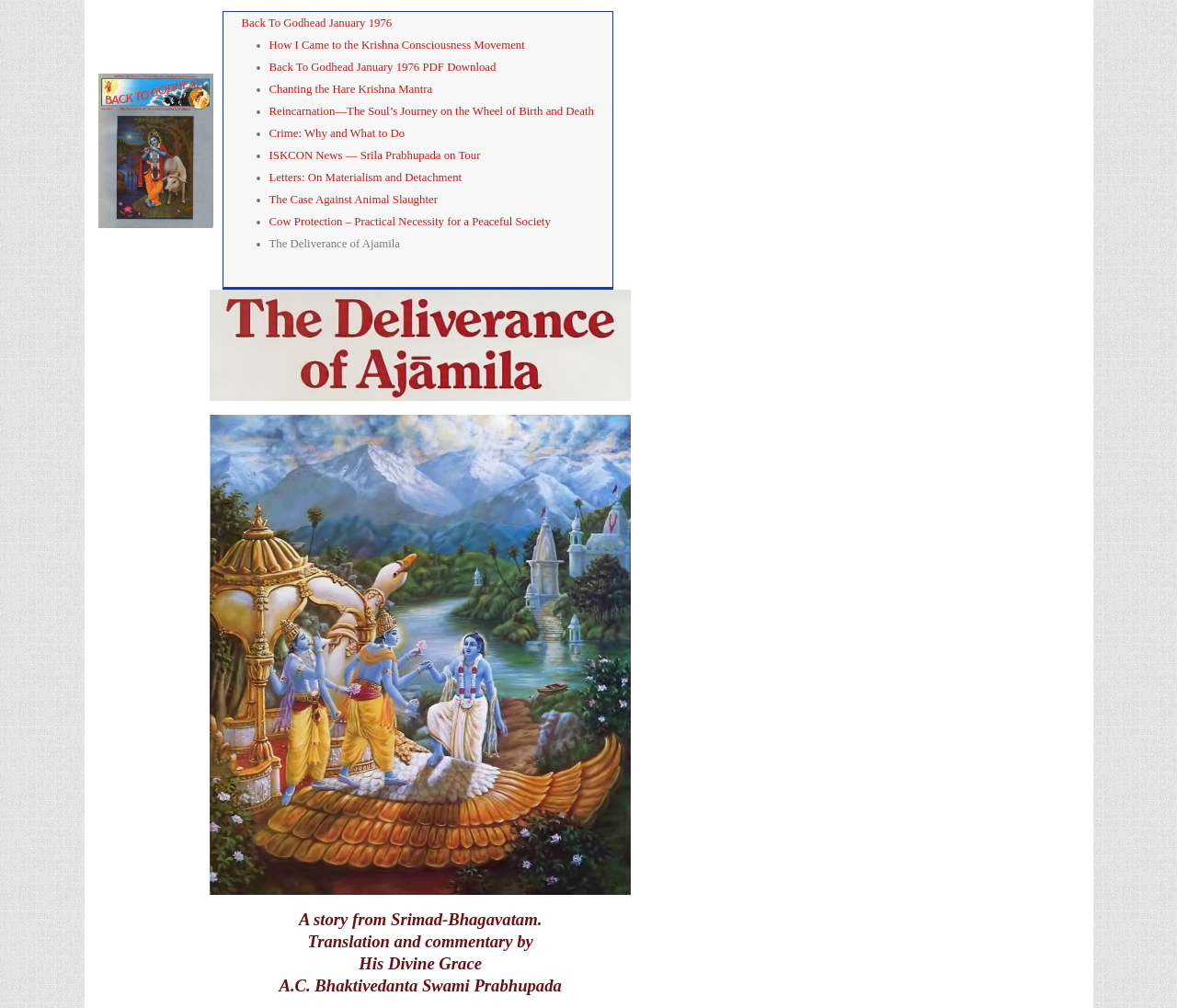Given the element description, predict the bounding box coordinates in the format (top-left x, top-left y, bottom-right x, bottom-right y). Make sure all values are between 0 and 1. Here is the element description: Back To Godhead January 1976

[0.205, 0.017, 0.333, 0.029]